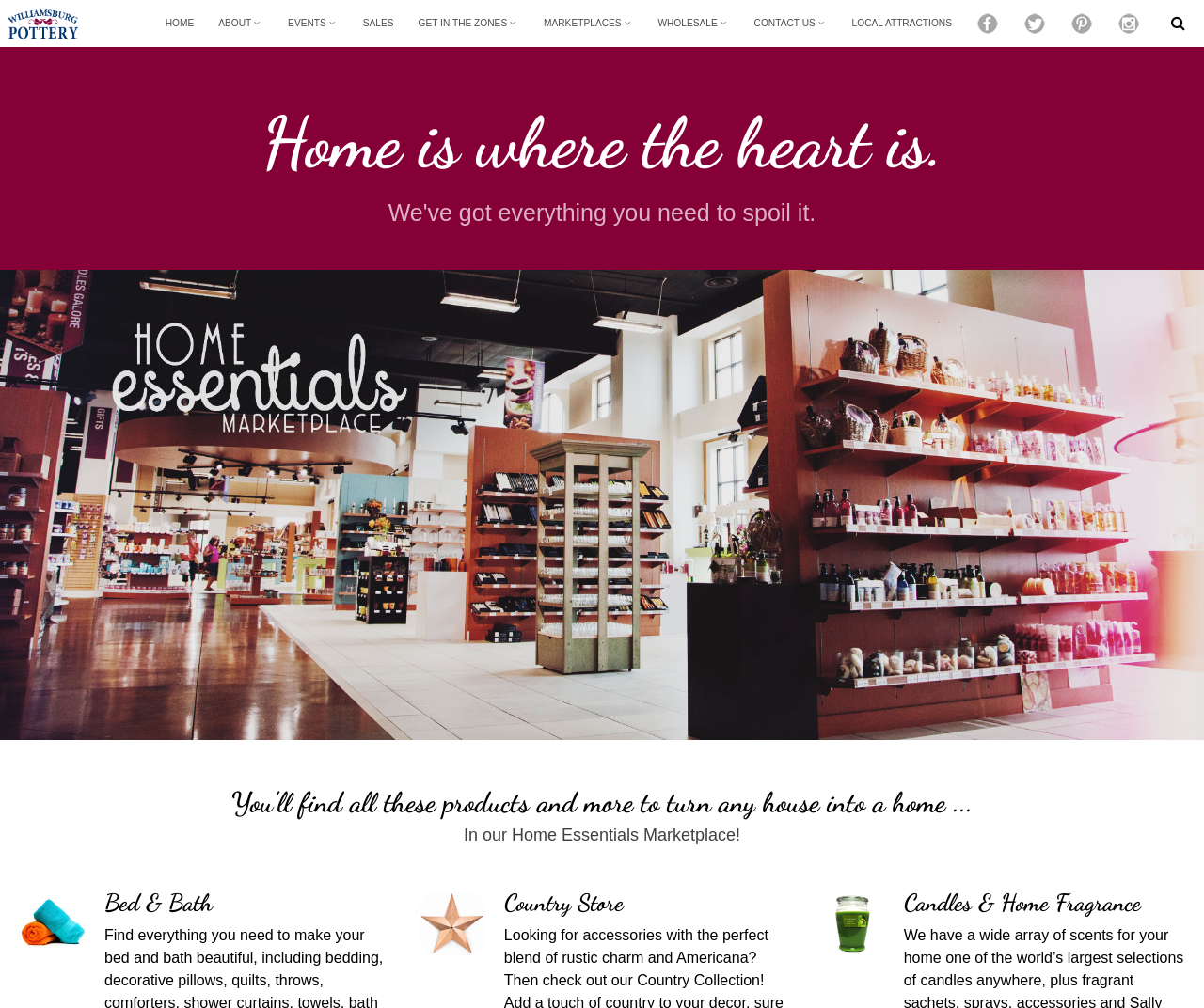What is the phrase written below the main heading?
Give a one-word or short phrase answer based on the image.

Home is where the heart is.